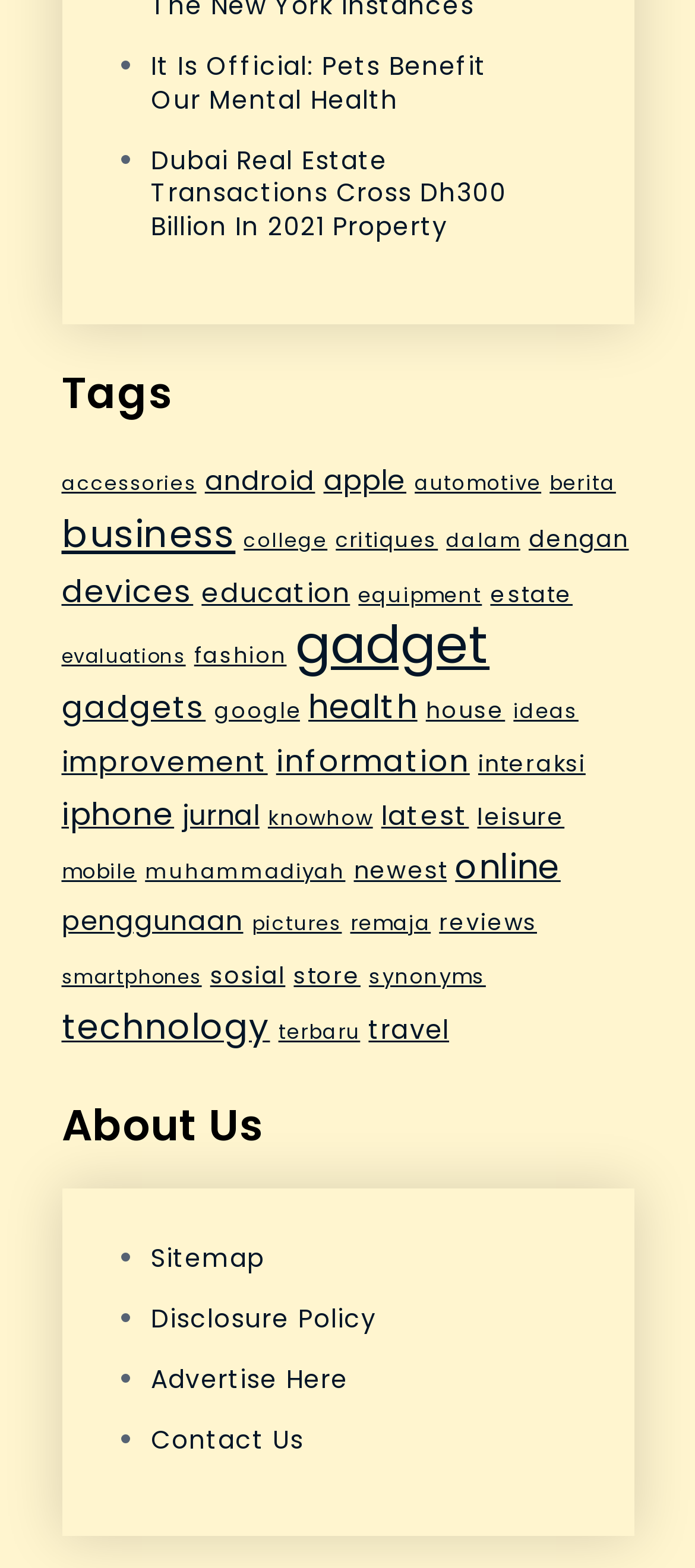Provide your answer in one word or a succinct phrase for the question: 
What is the purpose of the 'About Us' section?

To provide information about the website